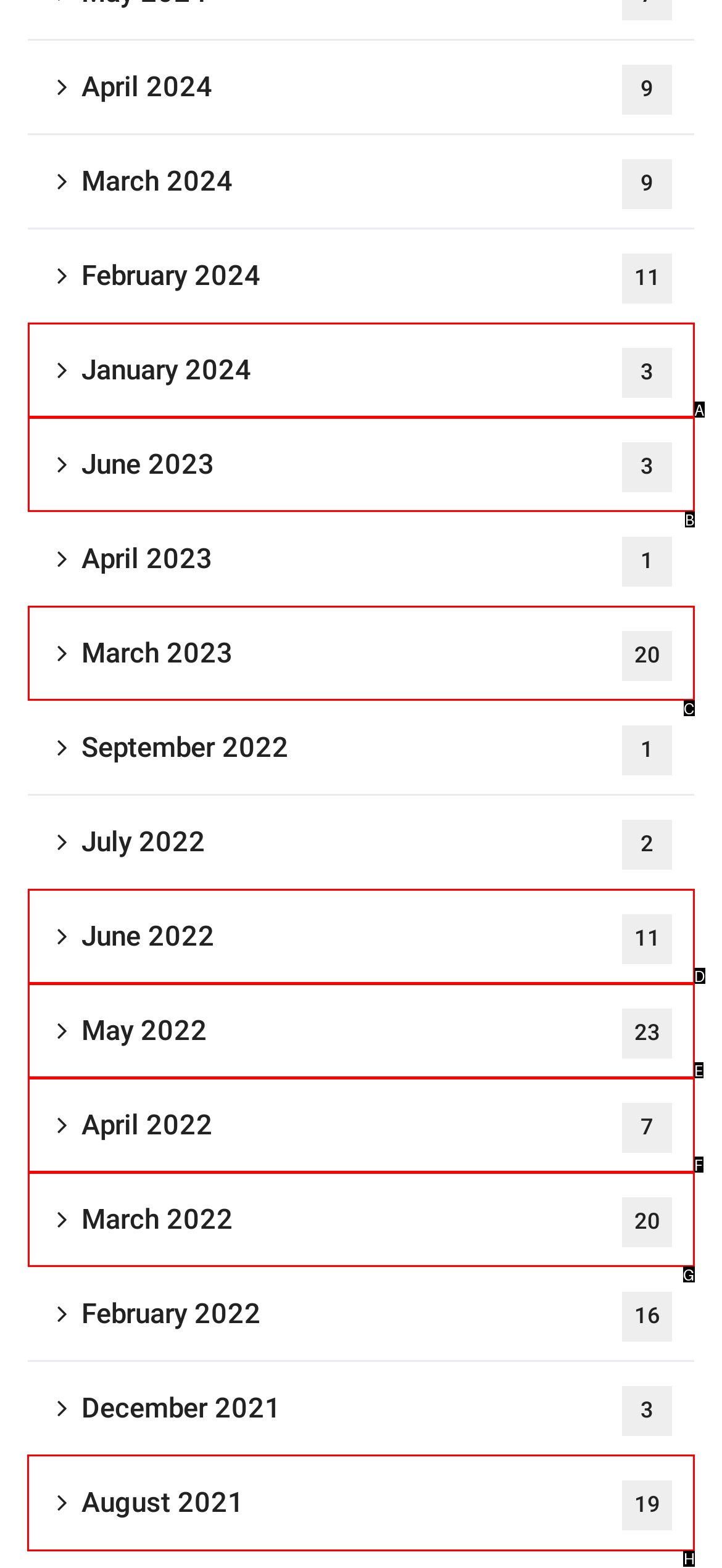Select the letter of the option that should be clicked to achieve the specified task: Check August 2021 news. Respond with just the letter.

H